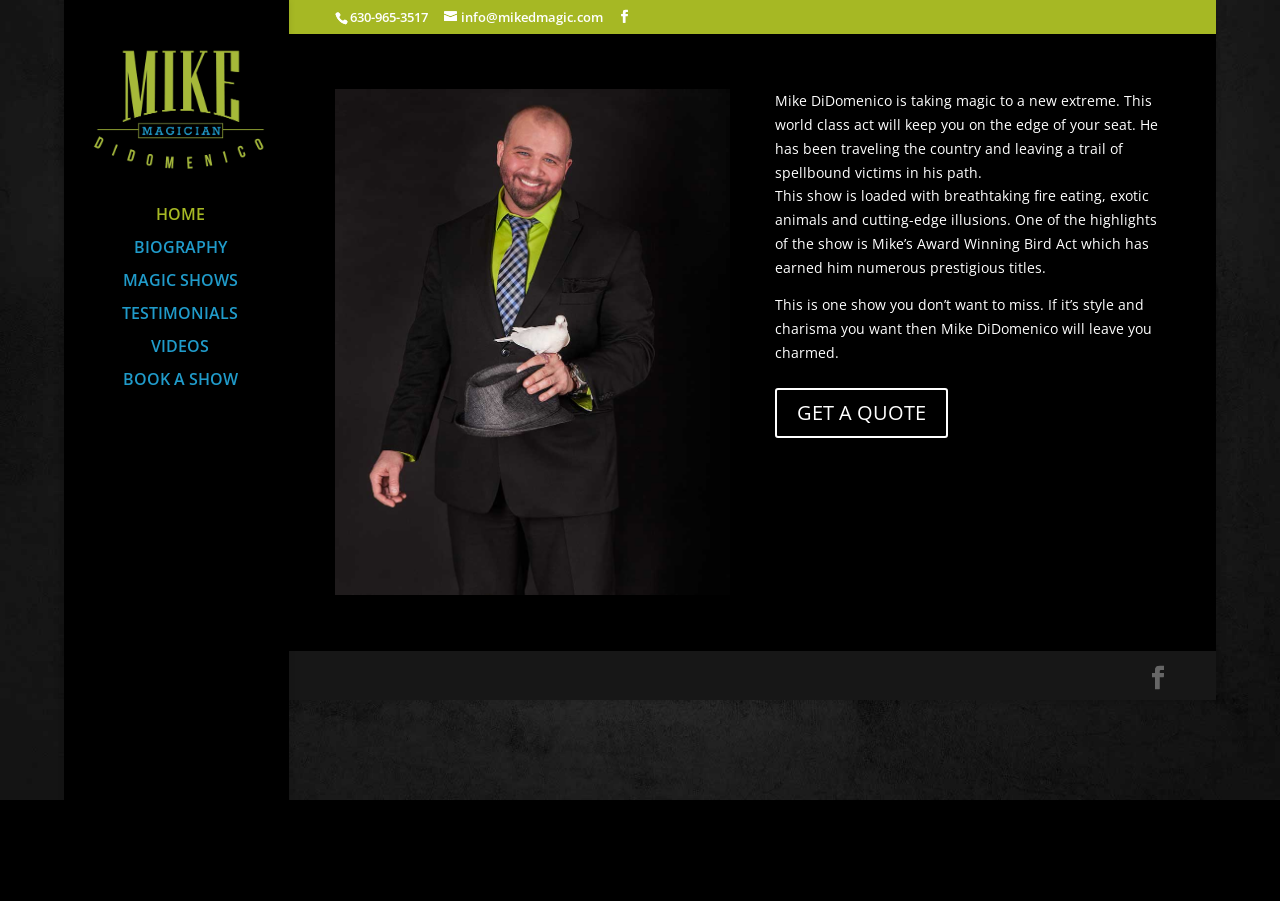Please provide a one-word or short phrase answer to the question:
What is the highlight of Magician Mike DiDomenico's show?

Award Winning Bird Act